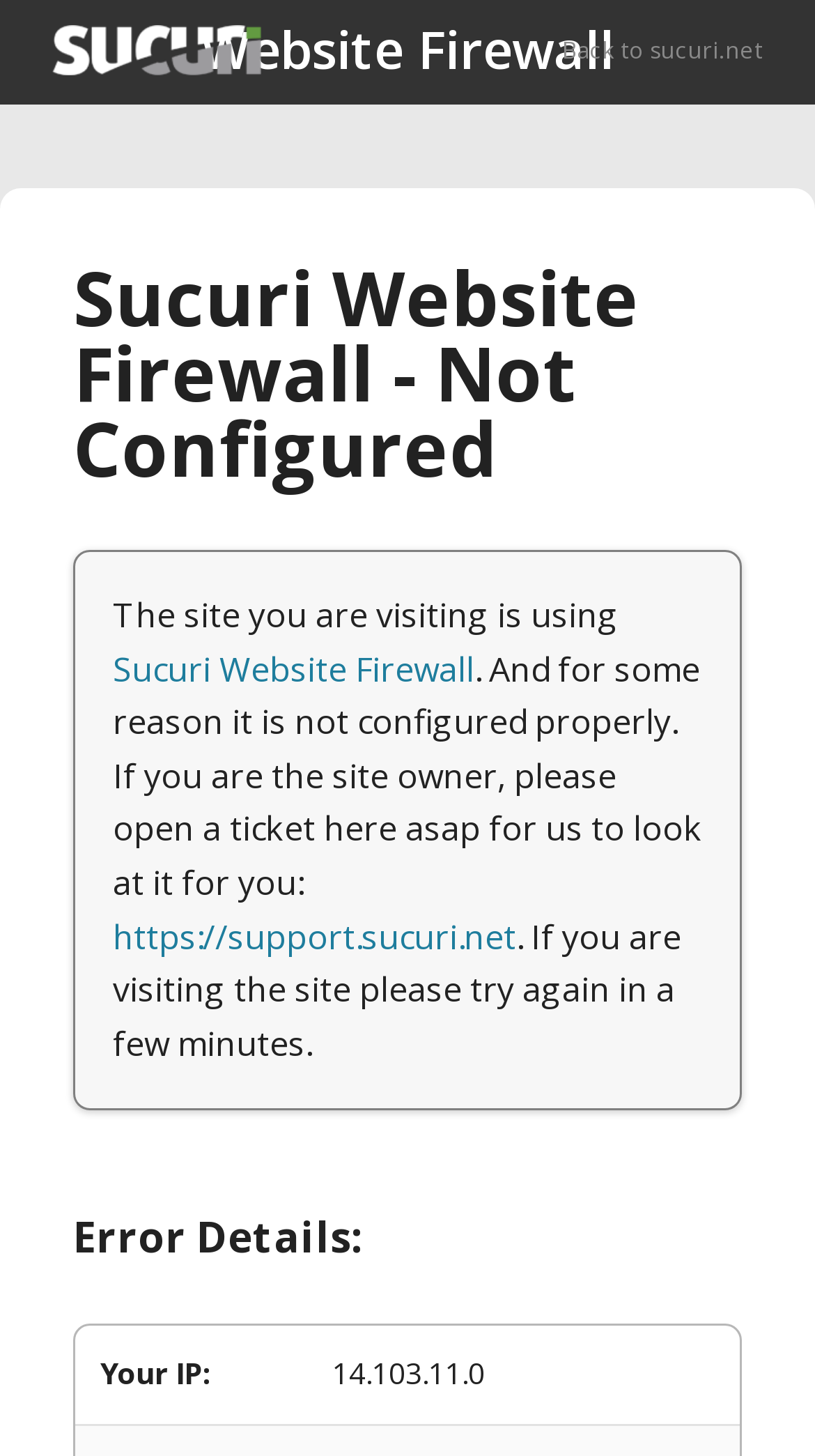What is the name of the firewall?
Utilize the image to construct a detailed and well-explained answer.

I found the answer by looking at the static text 'Website Firewall' and the link 'Sucuri Website Firewall' which suggests that the firewall is named Sucuri Website Firewall.